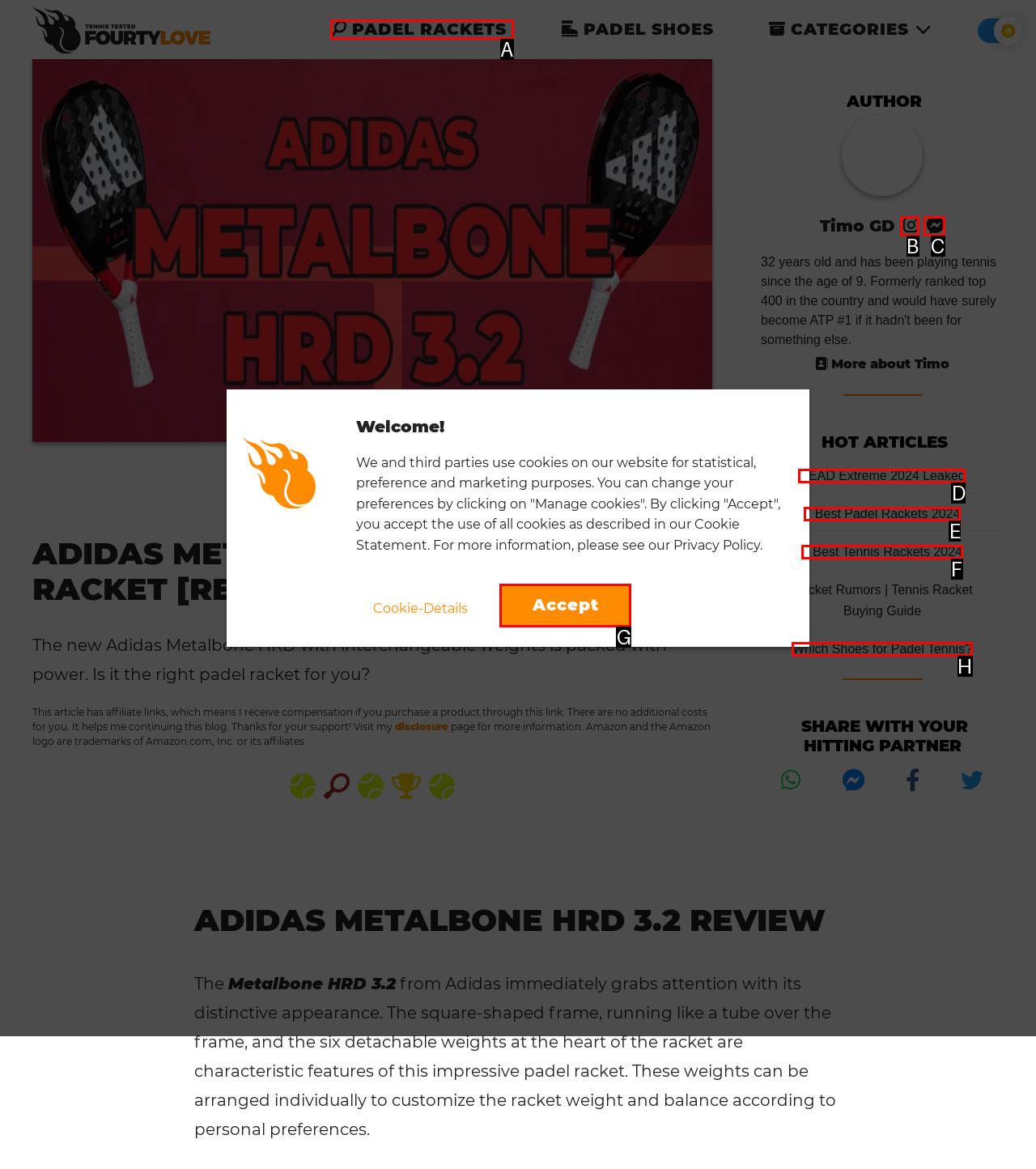Which option should be clicked to execute the following task: Check the 'HEAD Extreme 2024 Leaked' article? Respond with the letter of the selected option.

D